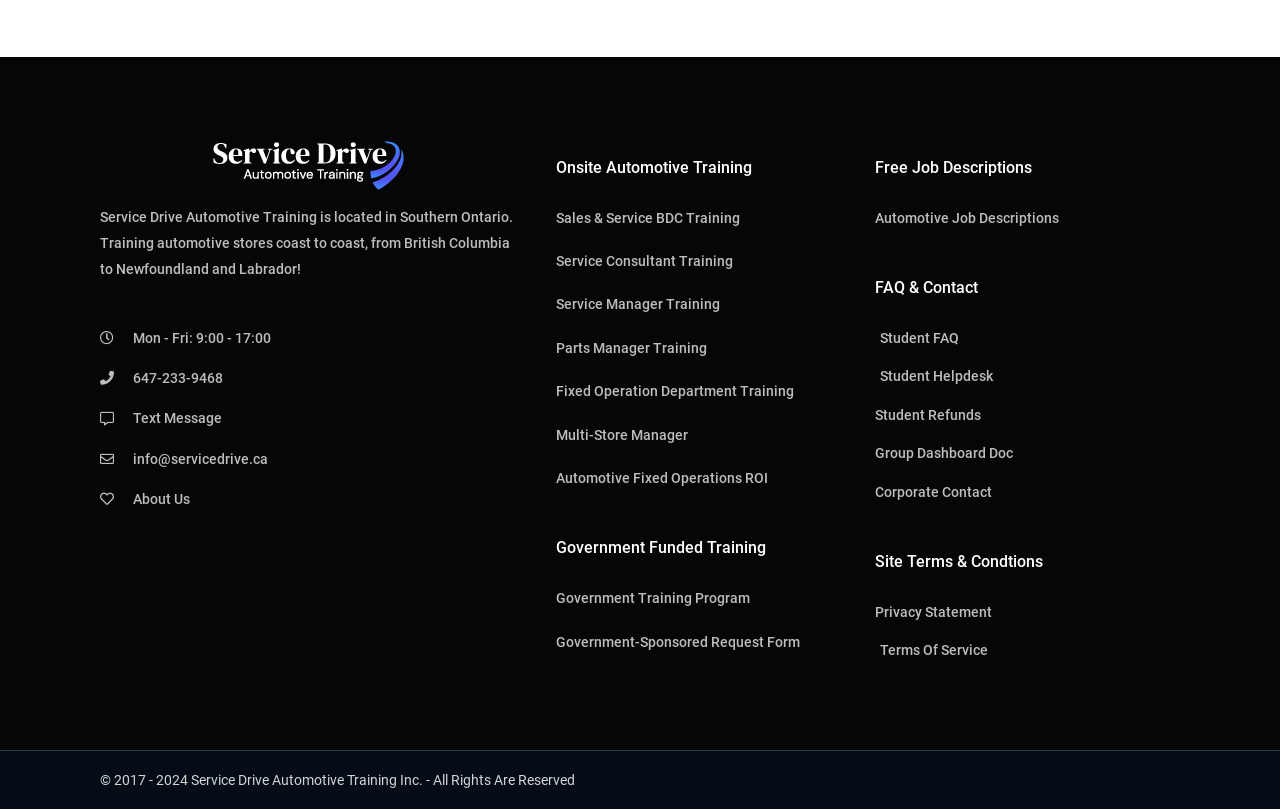Using the provided description: "Student Helpdesk", find the bounding box coordinates of the corresponding UI element. The output should be four float numbers between 0 and 1, in the format [left, top, right, bottom].

[0.684, 0.442, 0.919, 0.489]